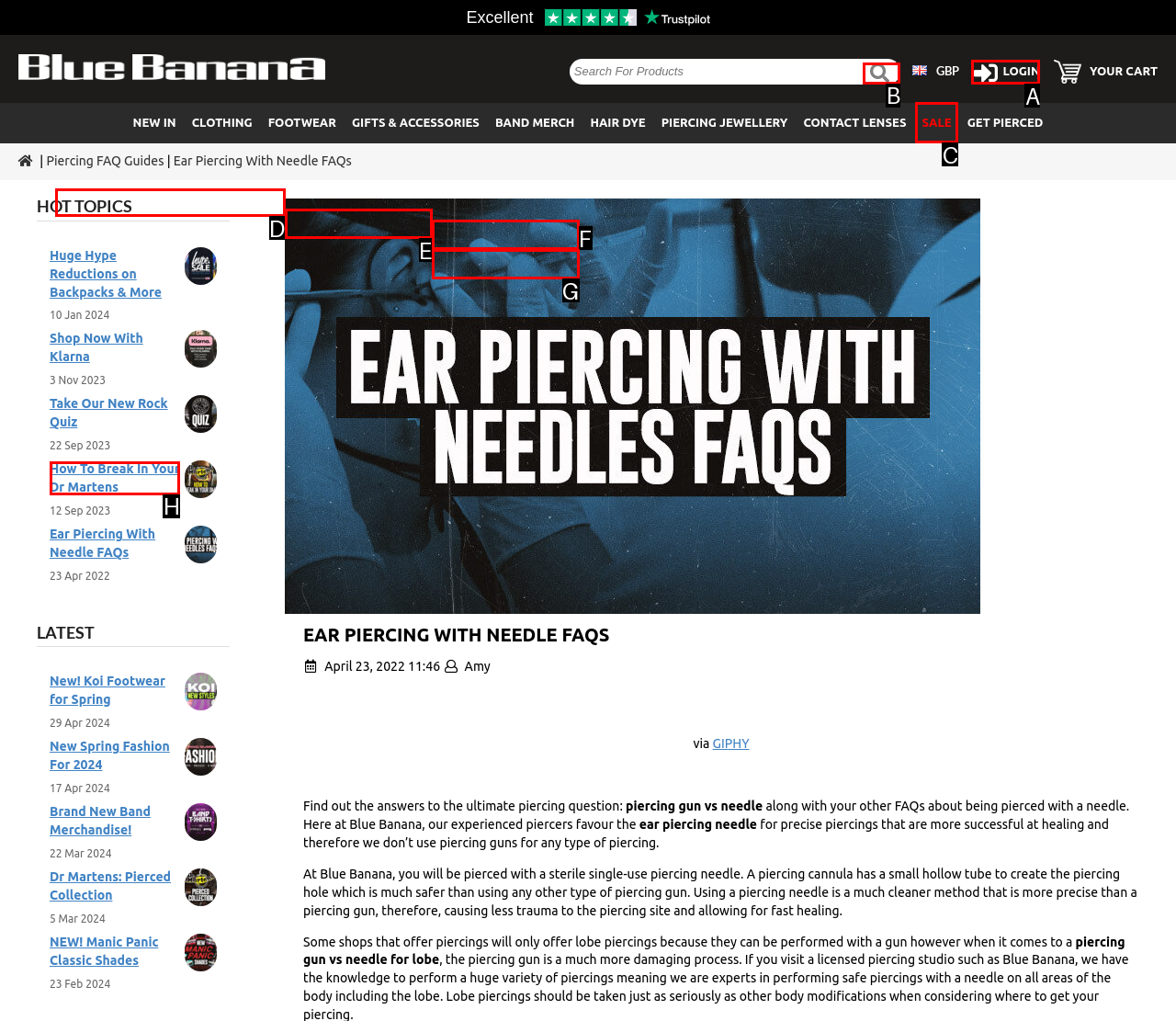Determine the option that best fits the description: Clothing
Reply with the letter of the correct option directly.

D